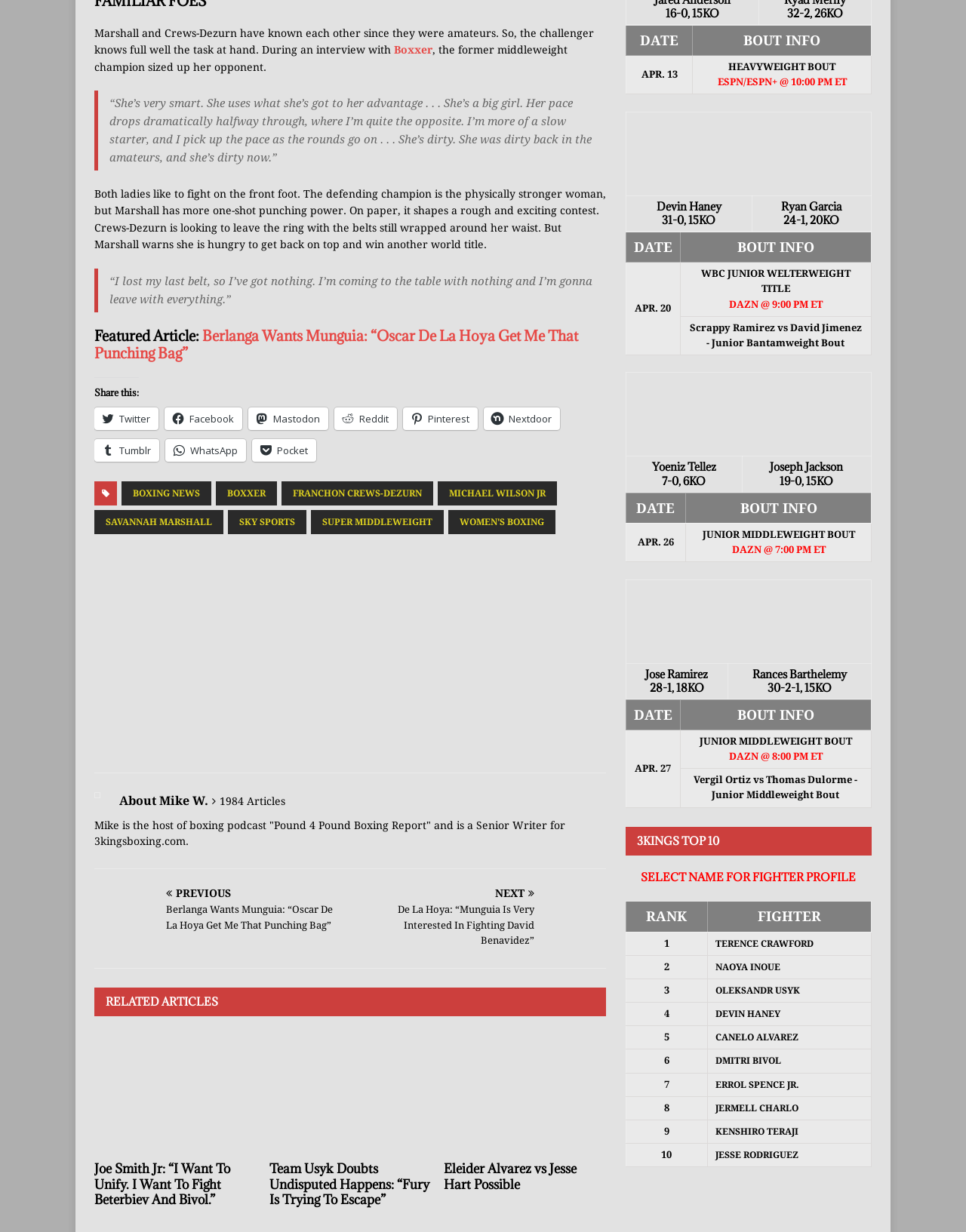Locate the bounding box coordinates of the element's region that should be clicked to carry out the following instruction: "Click on the 'Boxxer' link". The coordinates need to be four float numbers between 0 and 1, i.e., [left, top, right, bottom].

[0.408, 0.036, 0.448, 0.046]